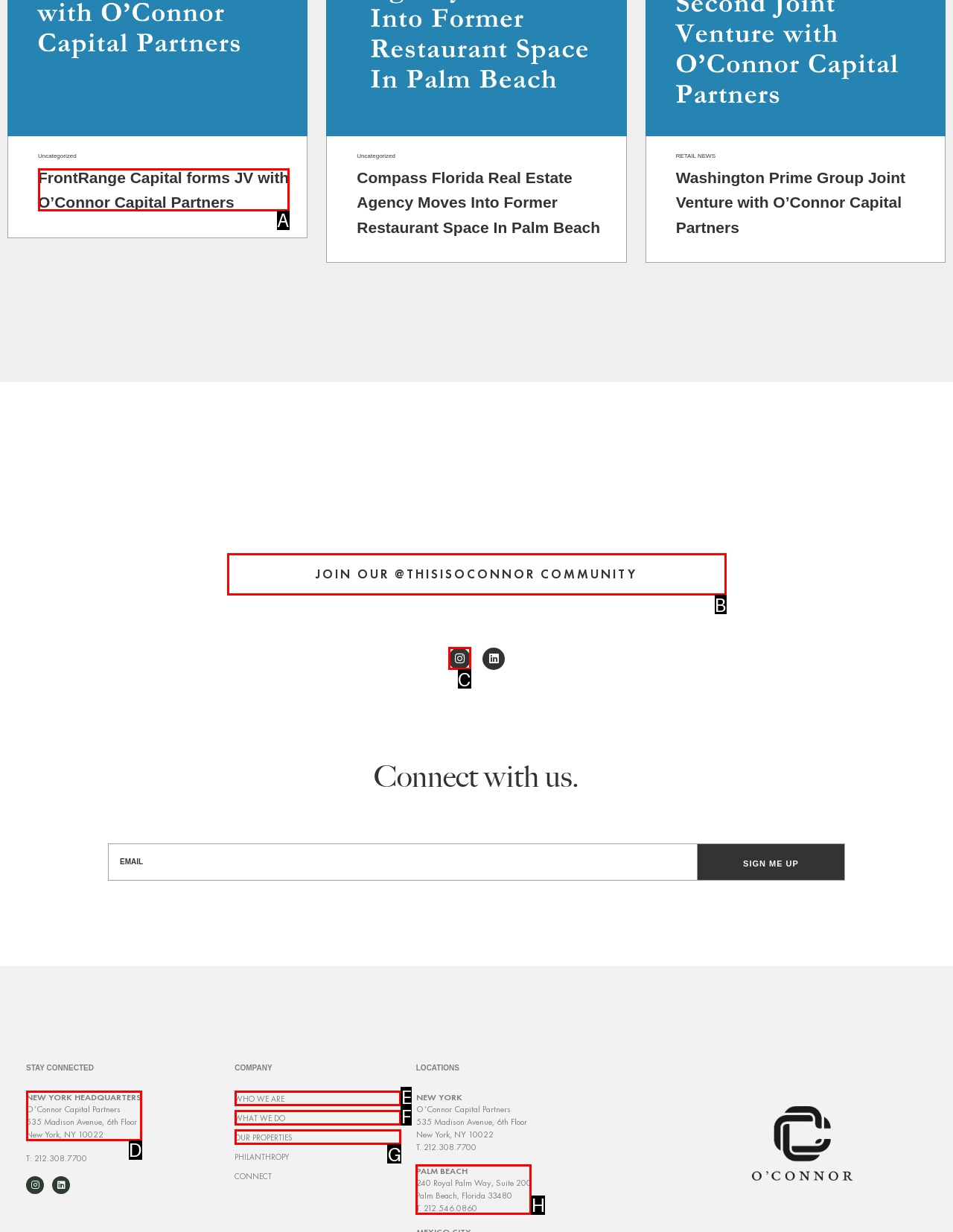From the given choices, determine which HTML element aligns with the description: WHO WE ARE Respond with the letter of the appropriate option.

E